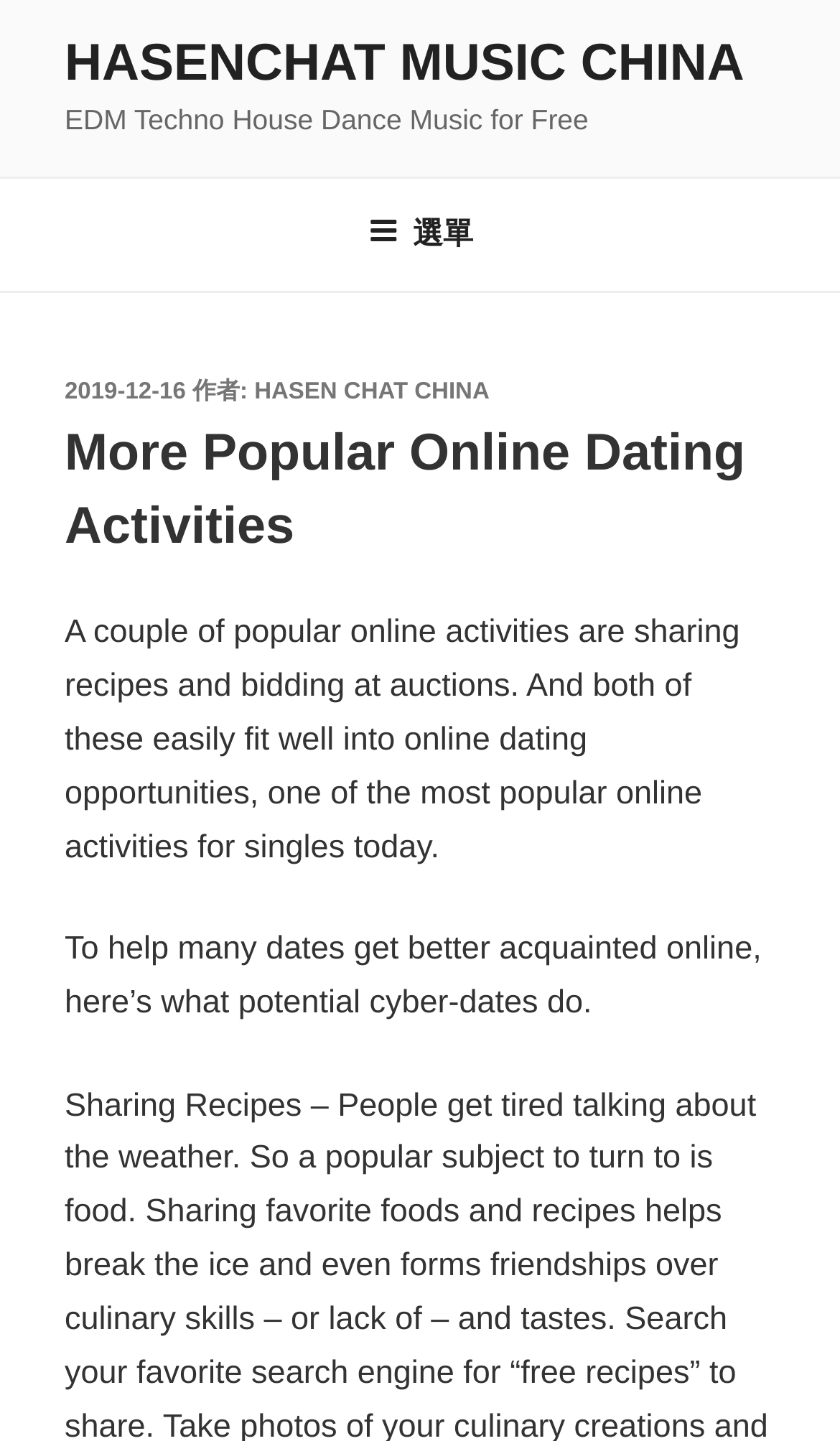Give an extensive and precise description of the webpage.

The webpage is about online dating activities, specifically sharing recipes and bidding at auctions. At the top-left corner, there is a link to "HASENCHAT MUSIC CHINA" and a static text "EDM Techno House Dance Music for Free" next to it. Below these elements, there is a navigation menu labeled "頂端選單" that spans the entire width of the page. 

On the top-right corner, there is a button labeled "選單" that, when expanded, reveals a menu with a header section. This section contains a static text "發佈於", a link to a date "2019-12-16", a static text "作者:", and a link to "HASEN CHAT CHINA". 

Below the navigation menu, there is a heading "More Popular Online Dating Activities" followed by two paragraphs of text. The first paragraph explains how sharing recipes and bidding at auctions can fit into online dating opportunities. The second paragraph discusses how these activities can help potential cyber-dates get better acquainted online.